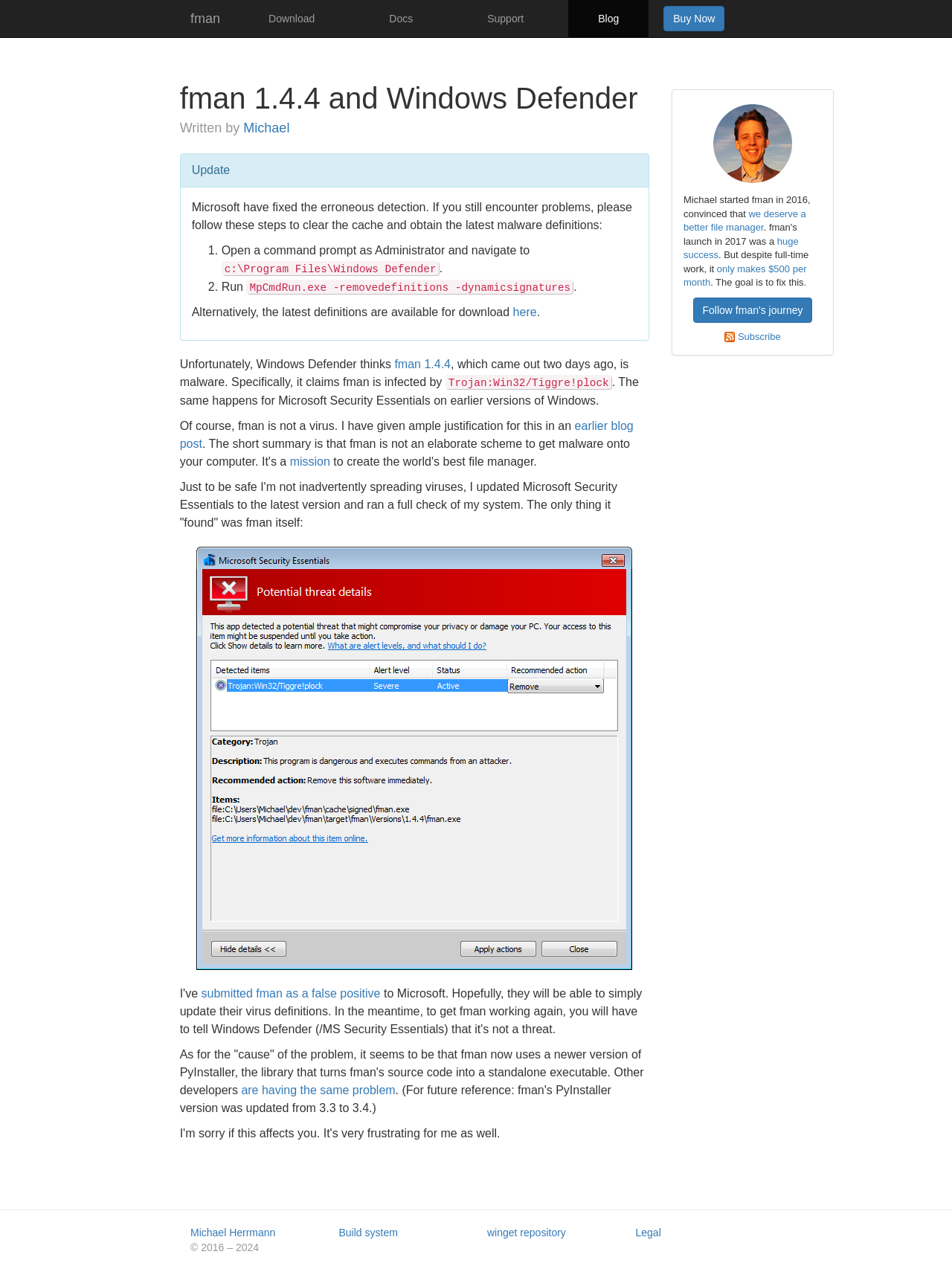Locate the bounding box coordinates of the clickable region necessary to complete the following instruction: "Click on the 'Download' link". Provide the coordinates in the format of four float numbers between 0 and 1, i.e., [left, top, right, bottom].

[0.251, 0.0, 0.362, 0.029]